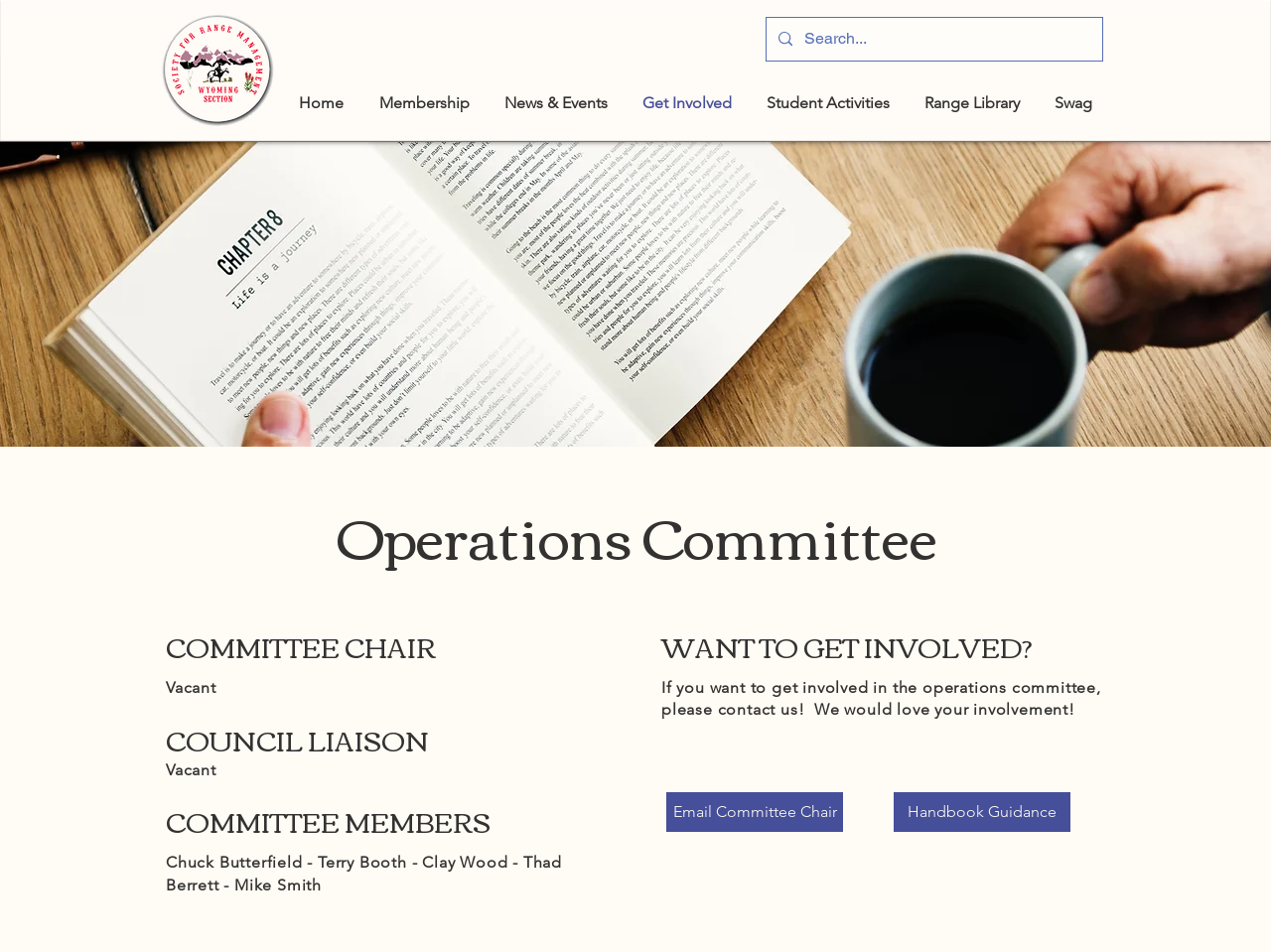Can you show the bounding box coordinates of the region to click on to complete the task described in the instruction: "Search for something"?

[0.603, 0.019, 0.867, 0.064]